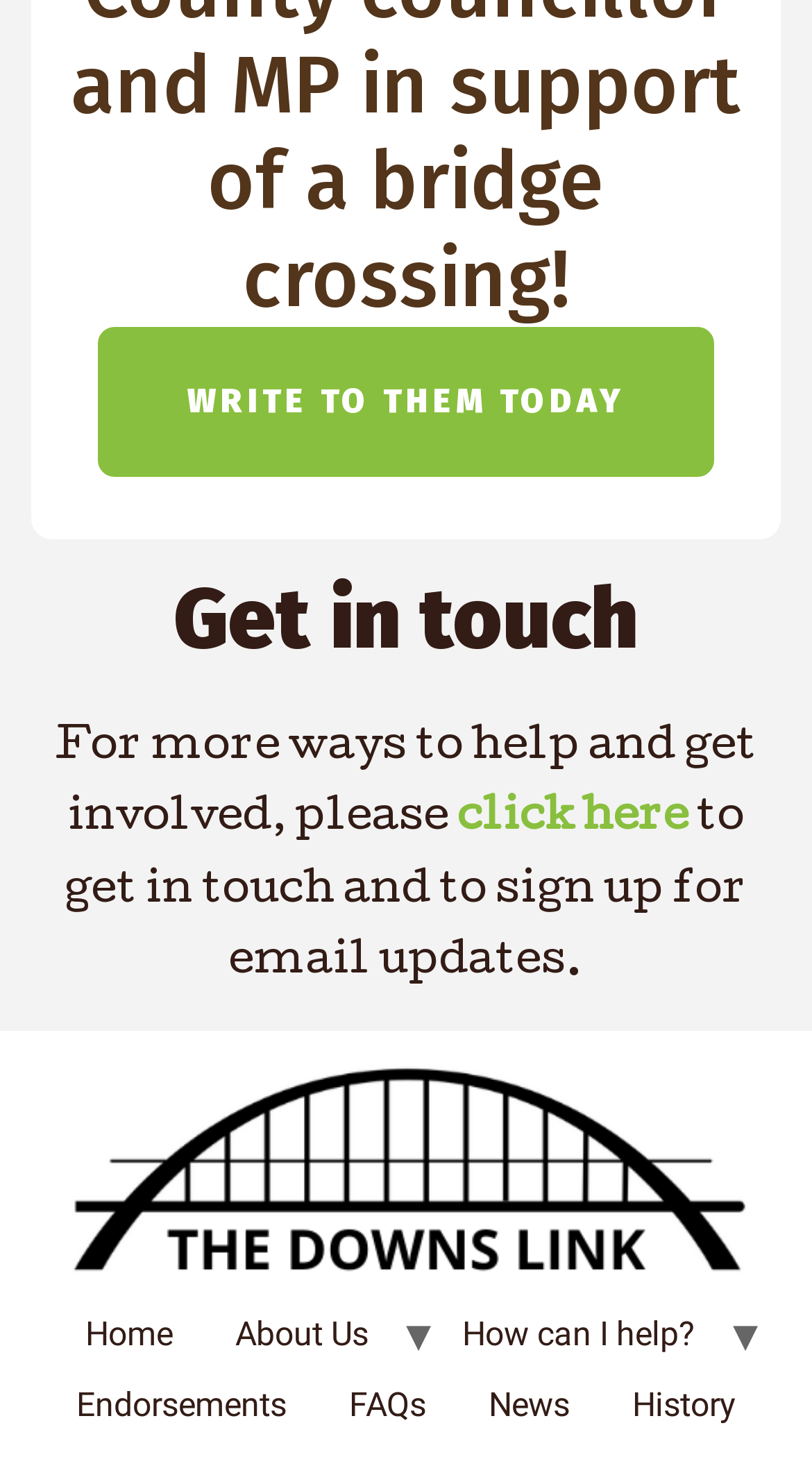Determine the bounding box coordinates for the area that needs to be clicked to fulfill this task: "Click the 'click here' link". The coordinates must be given as four float numbers between 0 and 1, i.e., [left, top, right, bottom].

[0.563, 0.549, 0.847, 0.576]